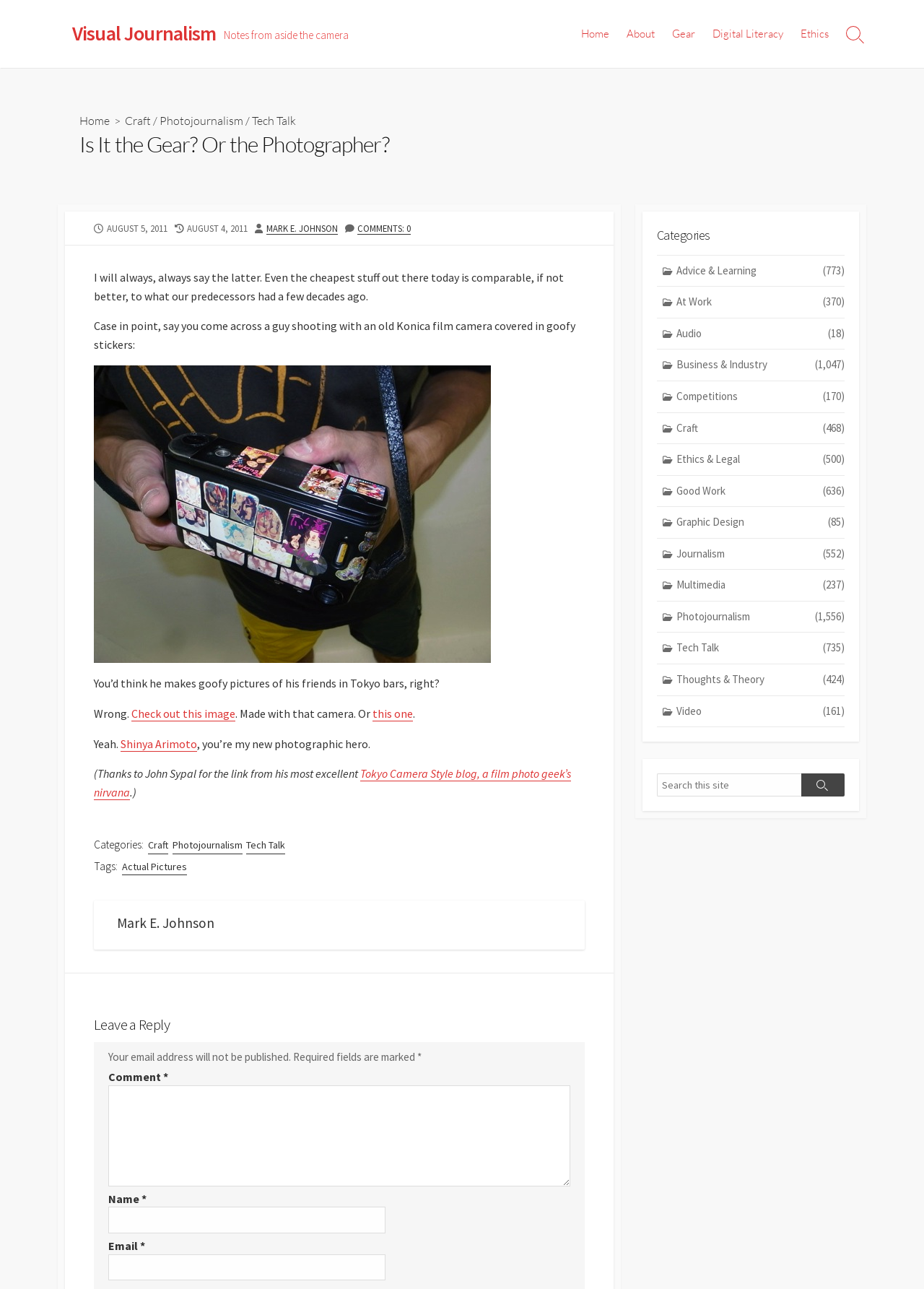Locate the bounding box coordinates of the element you need to click to accomplish the task described by this instruction: "Search for something".

[0.711, 0.6, 0.867, 0.618]